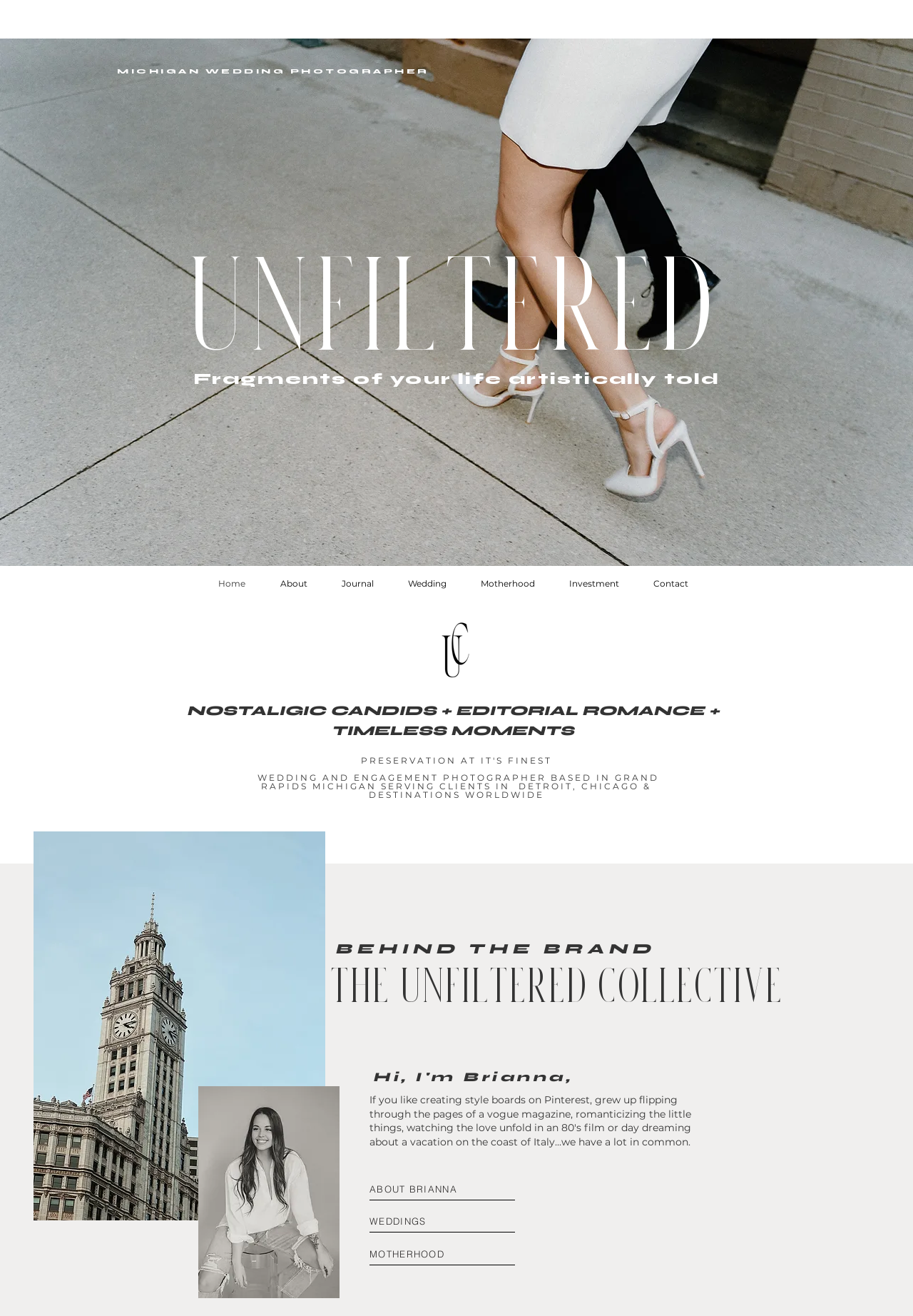What services does the photographer offer?
Based on the visual information, provide a detailed and comprehensive answer.

The photographer offers services in weddings and motherhood, which can be inferred from the link elements 'WEDDINGS' and 'MOTHERHOOD'.